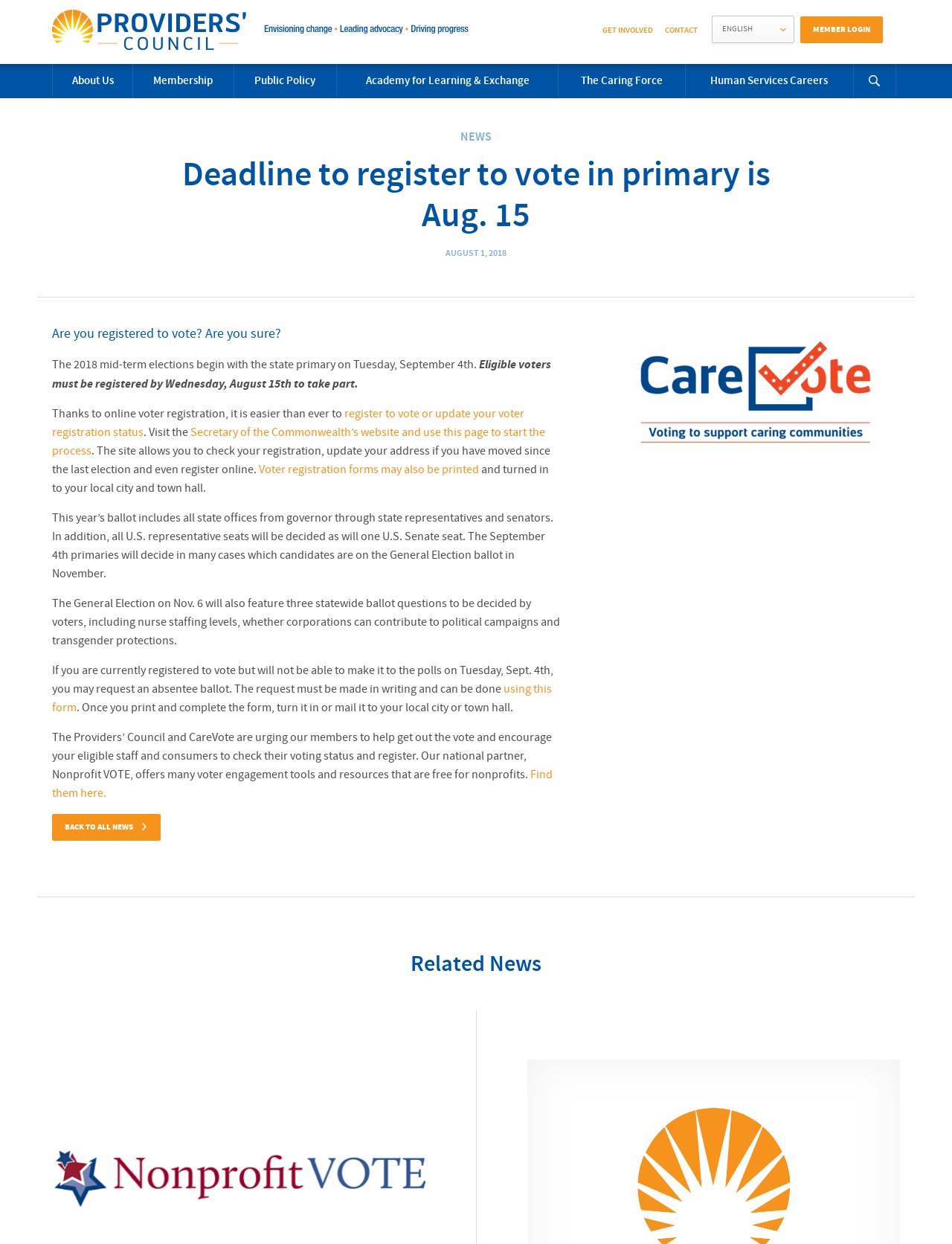For the given element description Vision & Mission, determine the bounding box coordinates of the UI element. The coordinates should follow the format (top-left x, top-left y, bottom-right x, bottom-right y) and be within the range of 0 to 1.

None